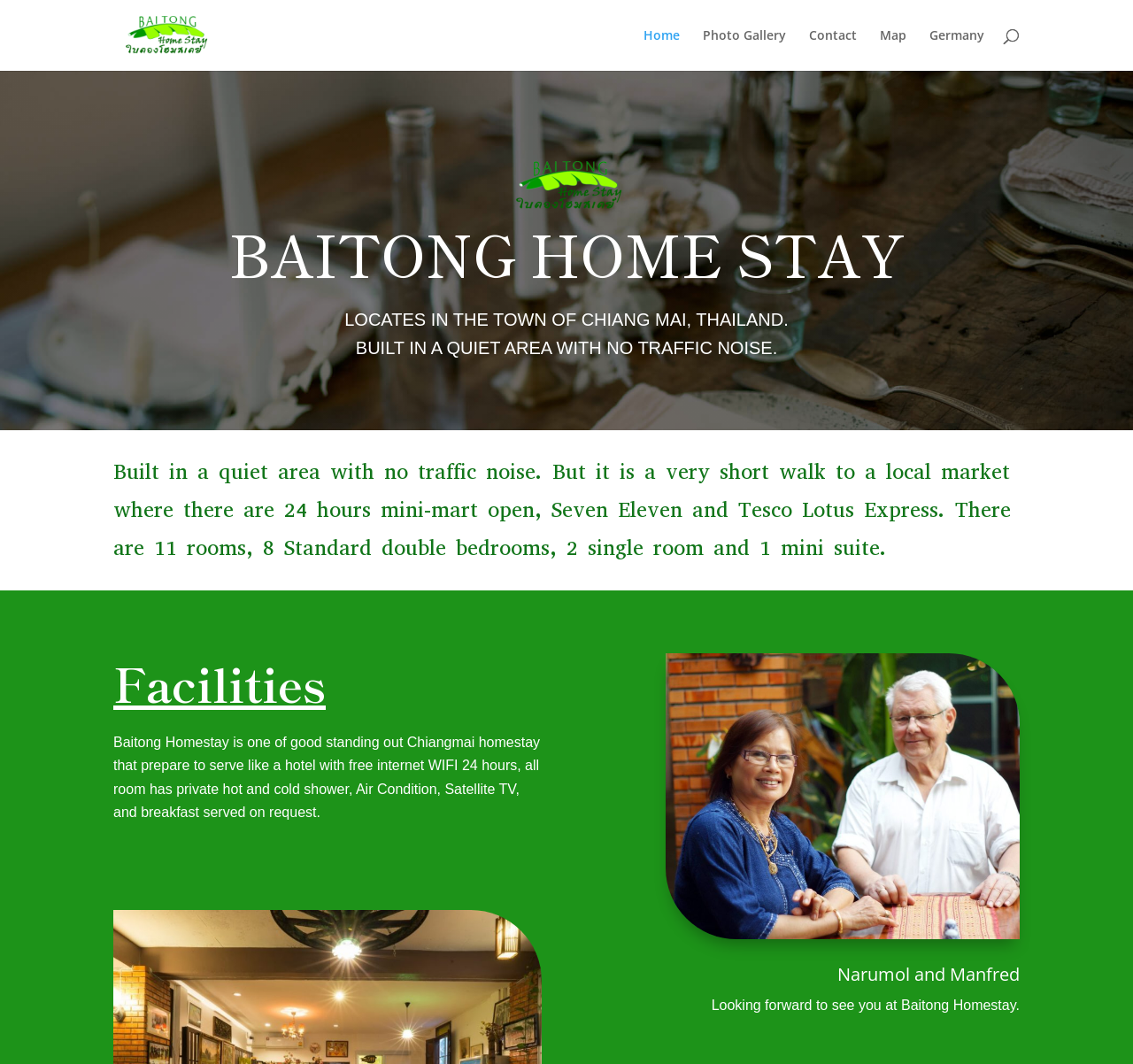Determine the bounding box coordinates of the UI element that matches the following description: "Home". The coordinates should be four float numbers between 0 and 1 in the format [left, top, right, bottom].

[0.568, 0.027, 0.6, 0.067]